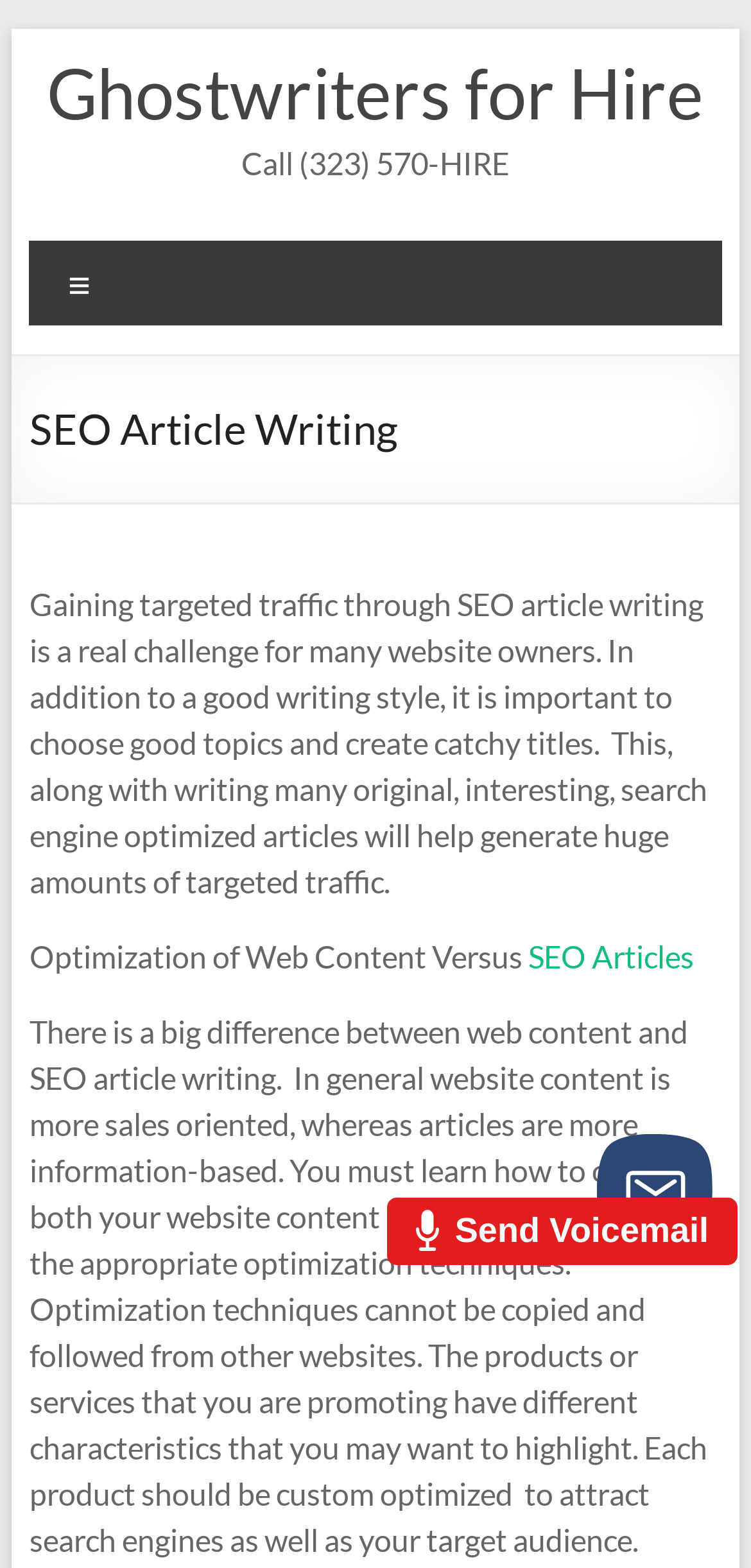Illustrate the webpage thoroughly, mentioning all important details.

The webpage is about SEO article writing and ghostwriters for hire. At the top left, there is a link to "Skip to content". Next to it, there is a heading that reads "Ghostwriters for Hire" with a link to the same title. Below this, there is a phone number "Call (323) 570-HIRE" displayed prominently. 

To the right of the phone number, there is a "Menu" label. Below the "Menu" label, there is a heading that reads "SEO Article Writing". Under this heading, there is a paragraph of text that discusses the challenges of gaining targeted traffic through SEO article writing and the importance of choosing good topics and creating catchy titles. 

Following this paragraph, there is a subheading "Optimization of Web Content Versus" and a link to "SEO Articles". Below this, there is a longer paragraph of text that explains the difference between web content and SEO article writing, and the importance of optimizing both for search engines and target audiences.

At the bottom right of the page, there is a link to "Send Voicemail" with an image next to it. Below this, there is a "Launch chat button" that is not currently expanded.